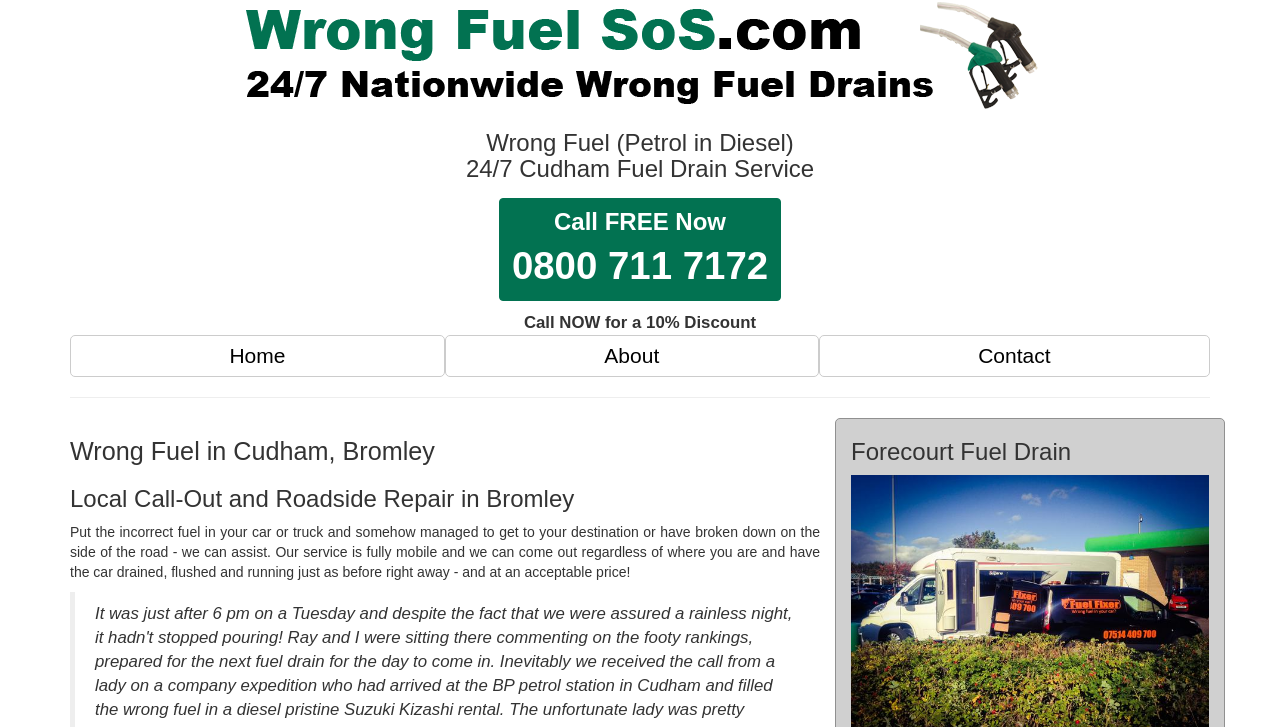Provide the bounding box coordinates of the HTML element described as: "About". The bounding box coordinates should be four float numbers between 0 and 1, i.e., [left, top, right, bottom].

[0.348, 0.462, 0.639, 0.517]